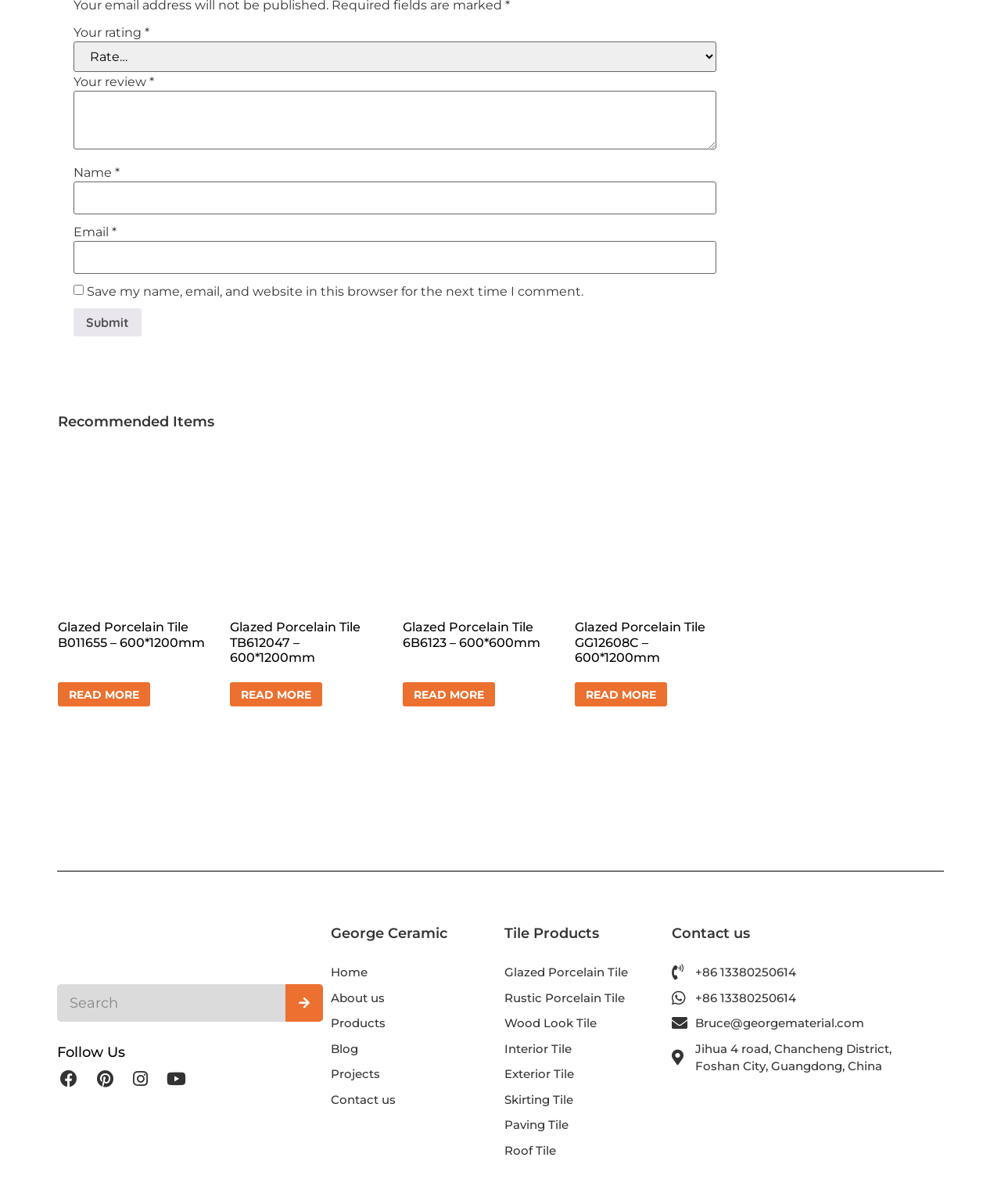Identify the bounding box coordinates of the part that should be clicked to carry out this instruction: "Write a review".

[0.073, 0.076, 0.715, 0.124]